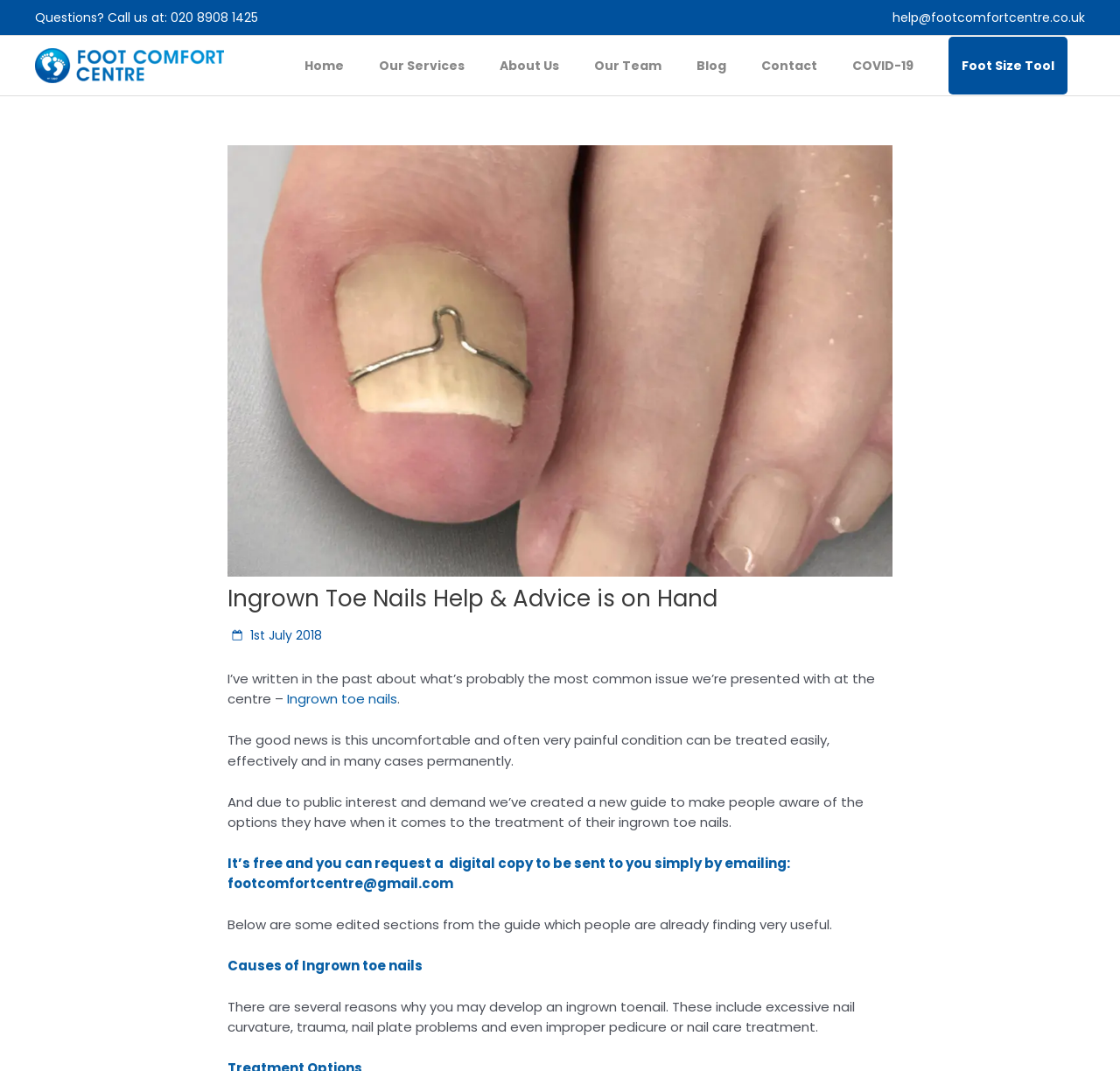Analyze the image and answer the question with as much detail as possible: 
What is one of the reasons for developing an ingrown toenail?

The webpage lists several reasons why one may develop an ingrown toenail, including excessive nail curvature, trauma, nail plate problems, and improper pedicure or nail care treatment, as stated in the text 'There are several reasons why you may develop an ingrown toenail. These include excessive nail curvature, trauma, nail plate problems and even improper pedicure or nail care treatment'.